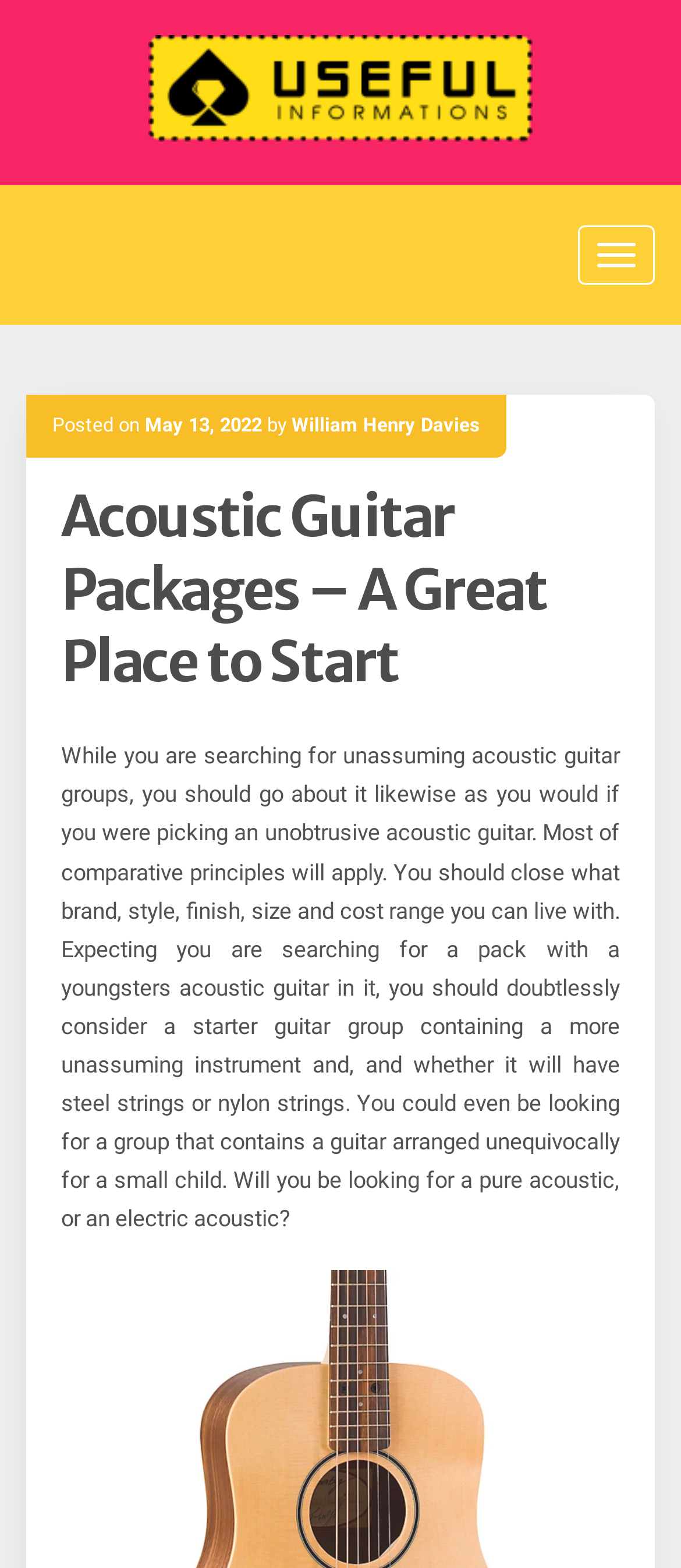Given the element description: "alt="Useful Information's"", predict the bounding box coordinates of the UI element it refers to, using four float numbers between 0 and 1, i.e., [left, top, right, bottom].

[0.218, 0.043, 0.782, 0.066]